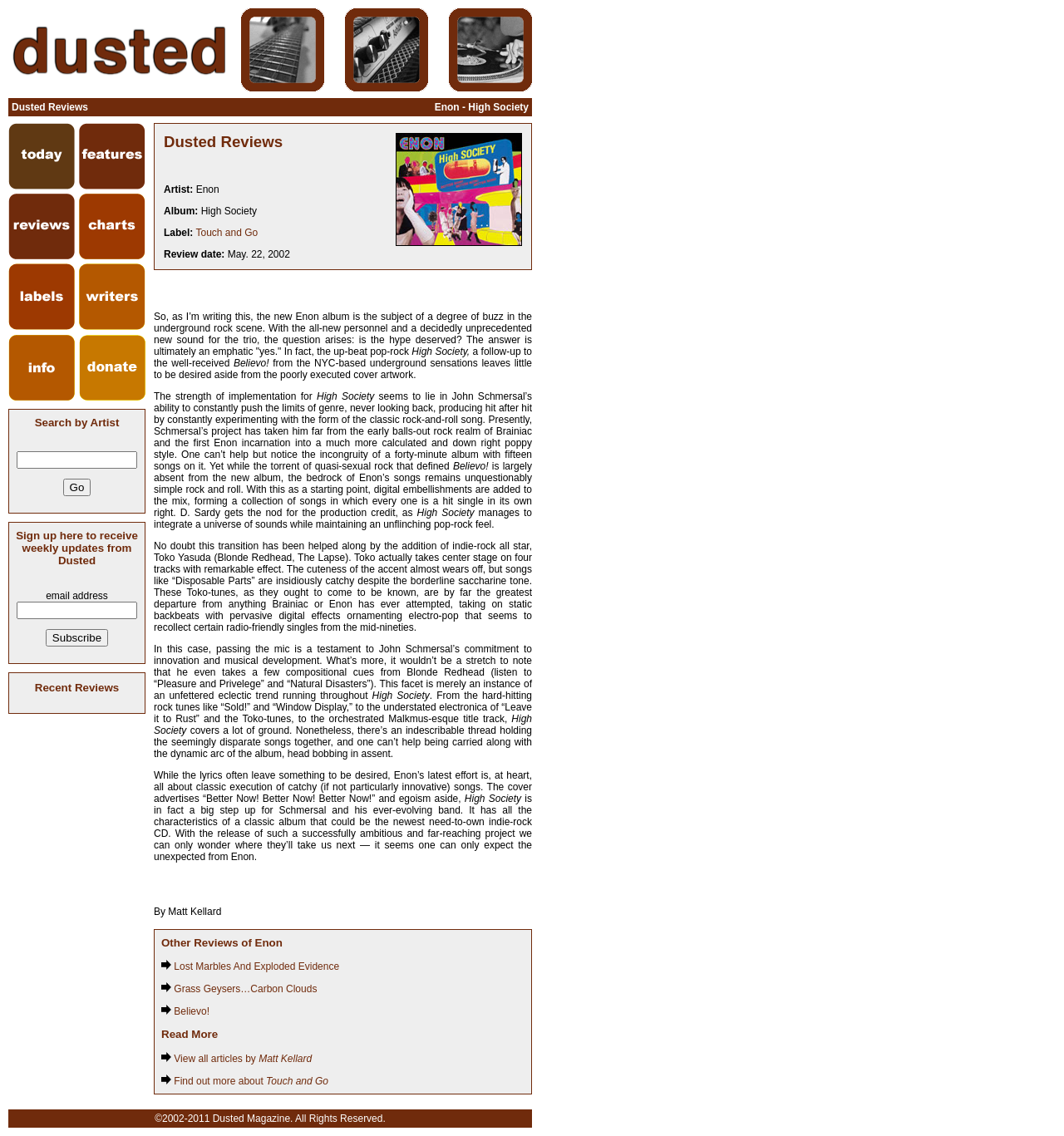Reply to the question with a single word or phrase:
What is the name of the album being reviewed?

High Society